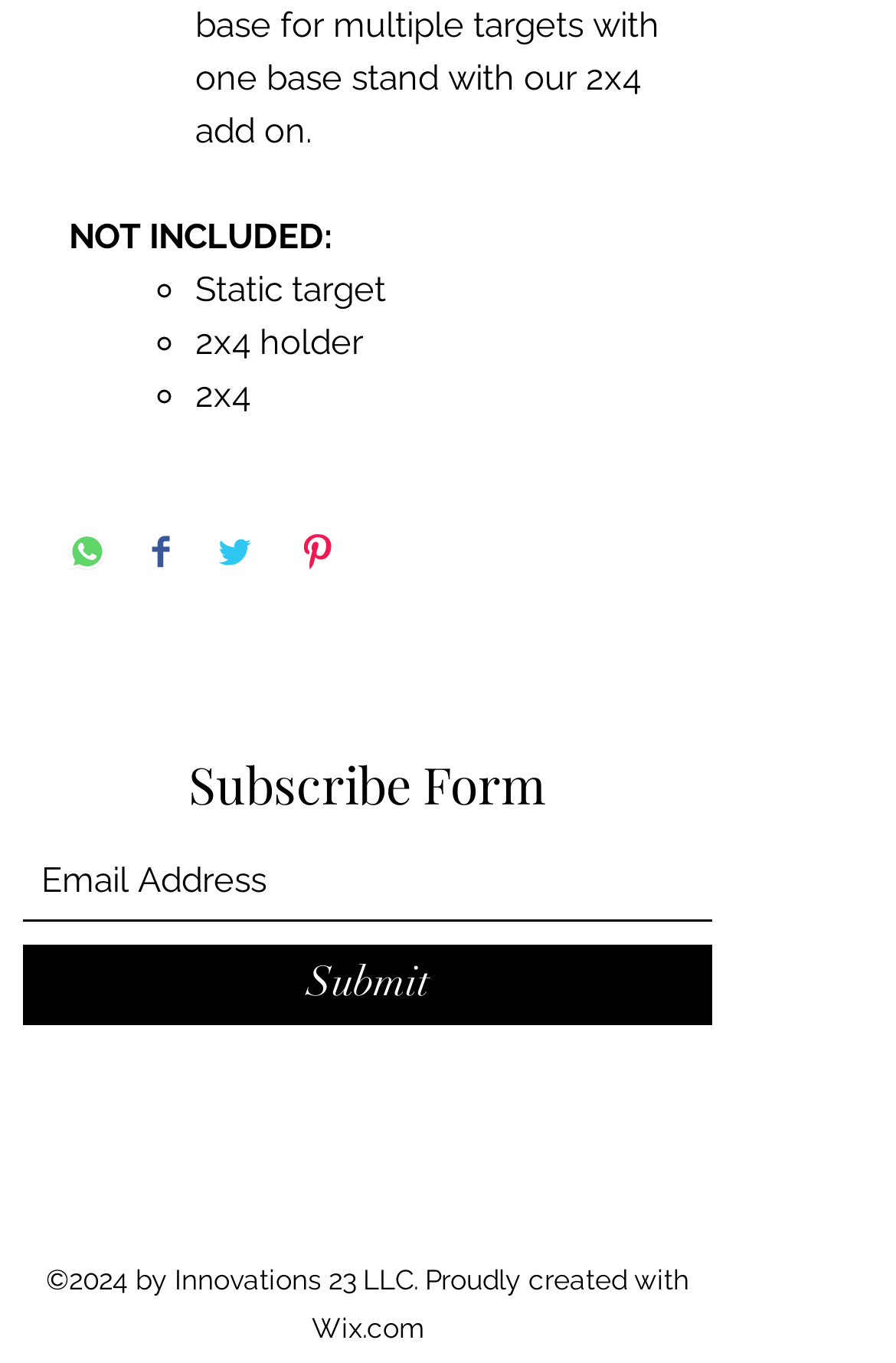Answer the following inquiry with a single word or phrase:
What is the list of items not included?

Static target, 2x4 holder, 2x4